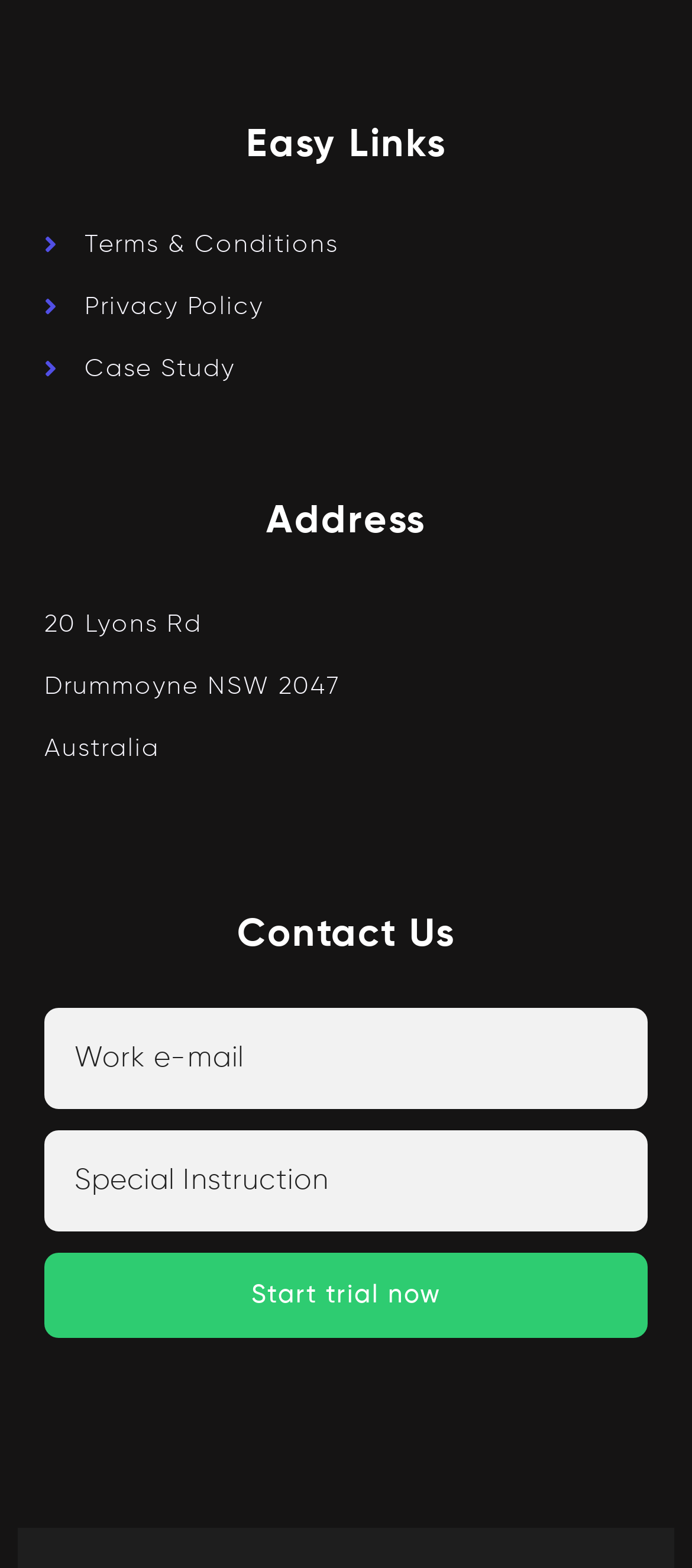Please respond in a single word or phrase: 
What is the label of the second textbox in the 'Contact Us' section?

Special Instruction